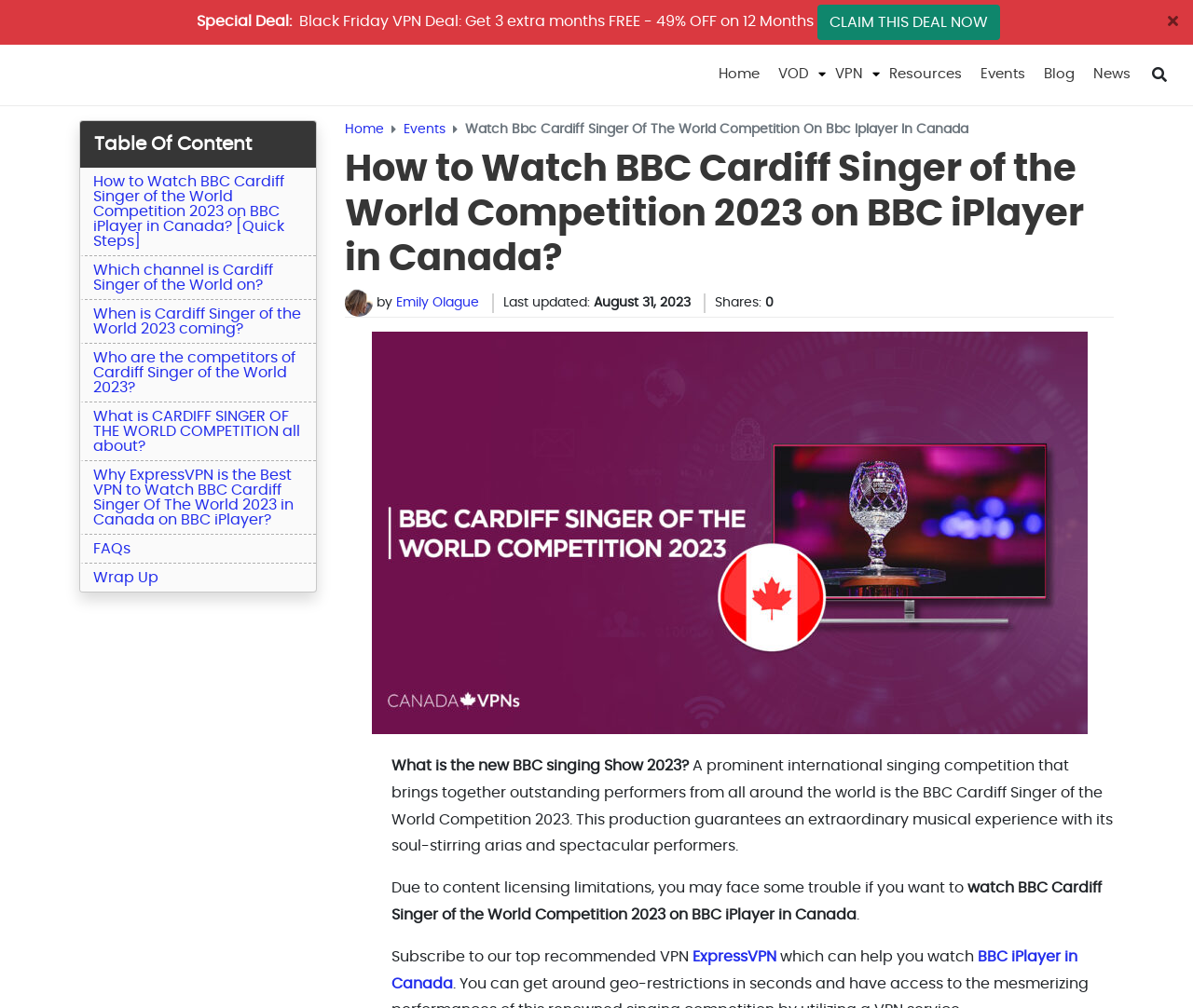Highlight the bounding box coordinates of the element you need to click to perform the following instruction: "Click on the 'Home' link."

[0.595, 0.055, 0.645, 0.094]